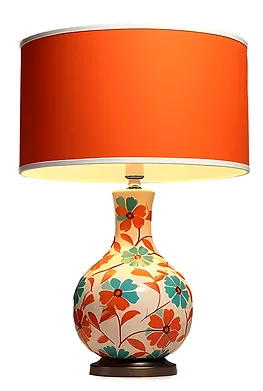What is the primary function of the lamp?
By examining the image, provide a one-word or phrase answer.

Lighting source